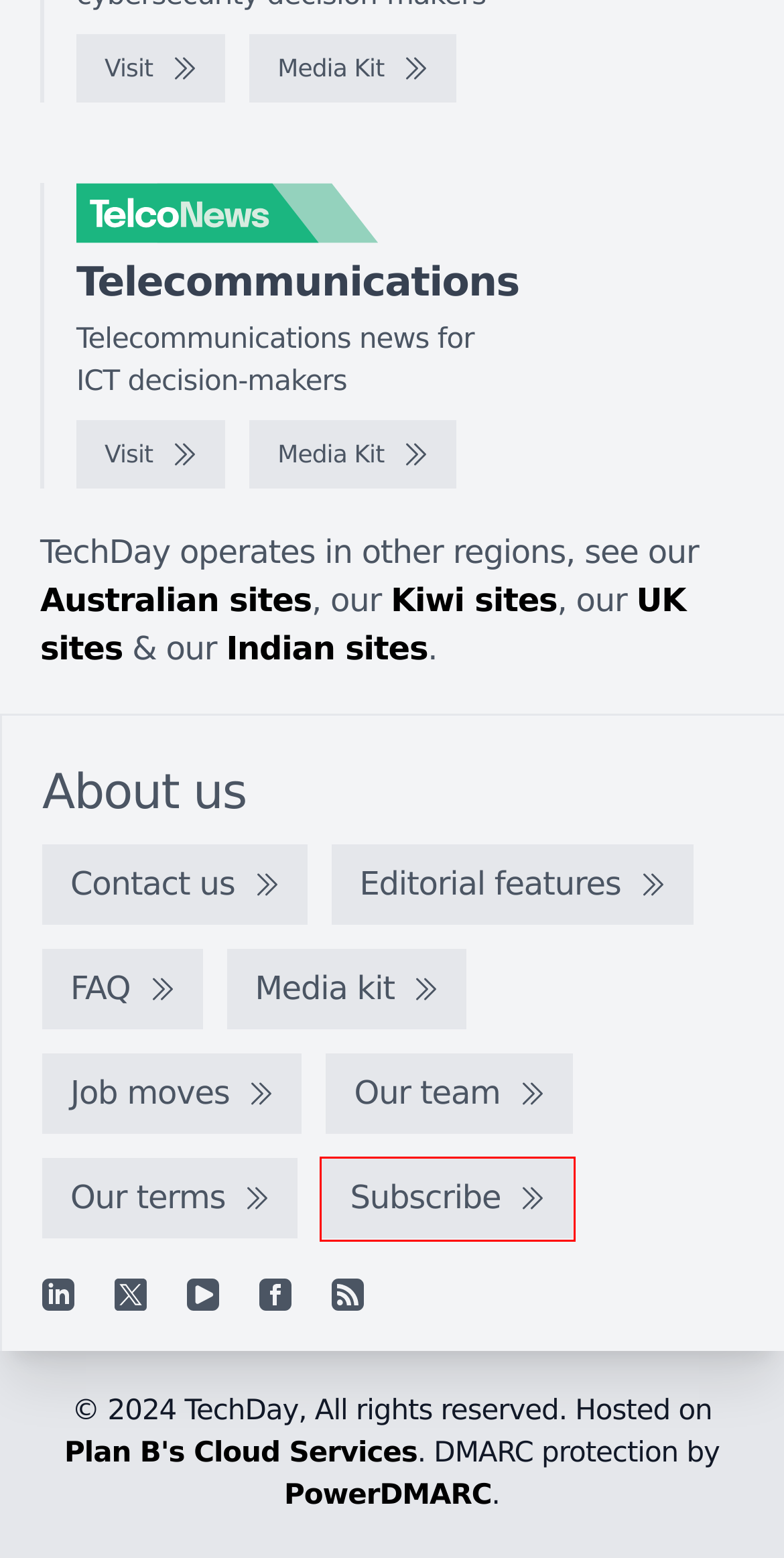Provided is a screenshot of a webpage with a red bounding box around an element. Select the most accurate webpage description for the page that appears after clicking the highlighted element. Here are the candidates:
A. TechDay Australia - Australia's technology news network
B. Join our mailing list
C. TechDay India - India's technology news network
D. TelcoNews Asia - Media kit
E. SecurityBrief Asia - Media kit
F. TelcoNews Asia - Telecommunications news for ICT decision-makers
G. TechDay New Zealand - Aotearoa's technology news network
H. Hosted Data Centre, Server and Storage Solutions | Plan B

B